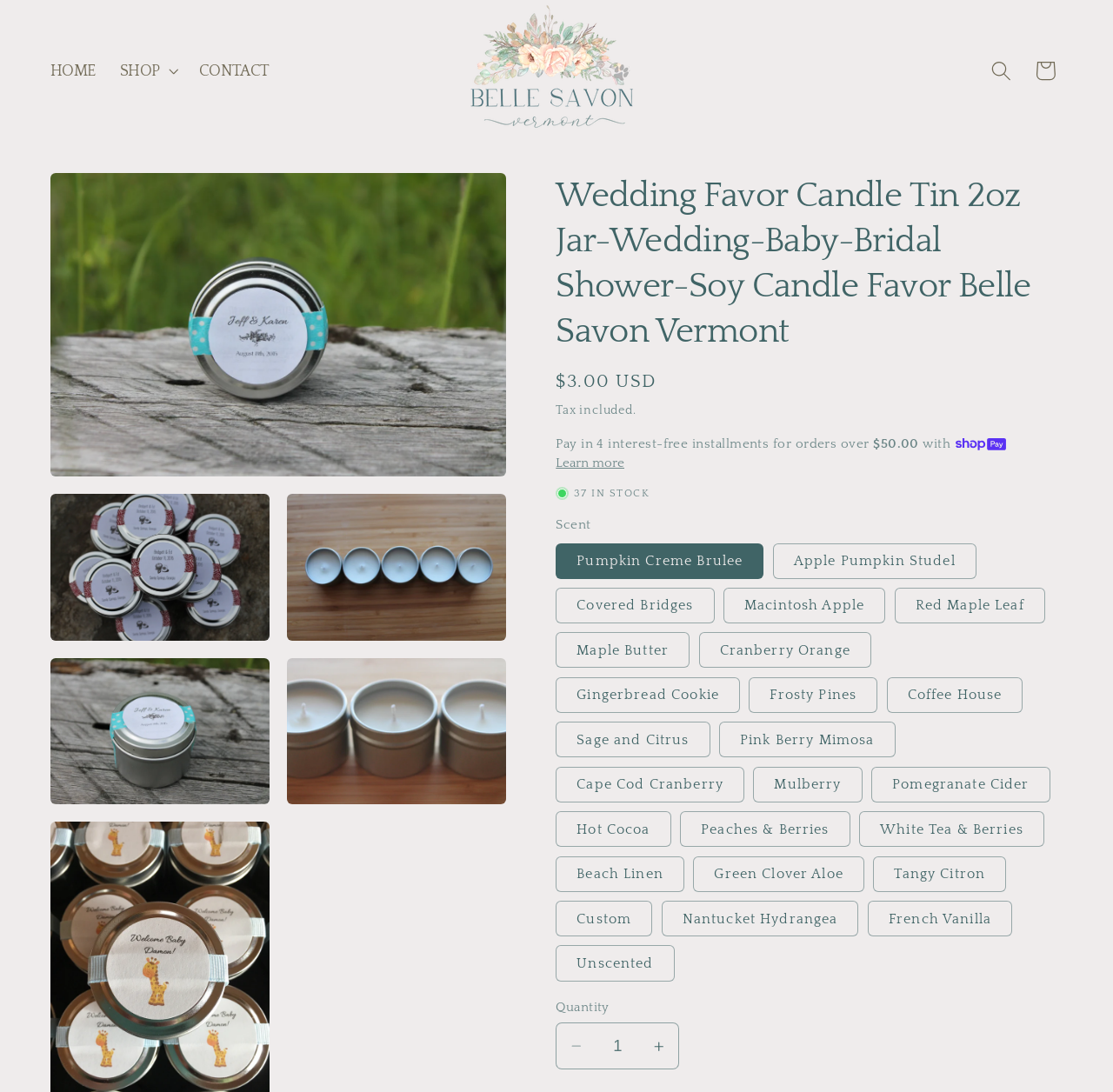Please find the bounding box coordinates of the element that must be clicked to perform the given instruction: "View the product information". The coordinates should be four float numbers from 0 to 1, i.e., [left, top, right, bottom].

[0.499, 0.158, 0.955, 0.324]